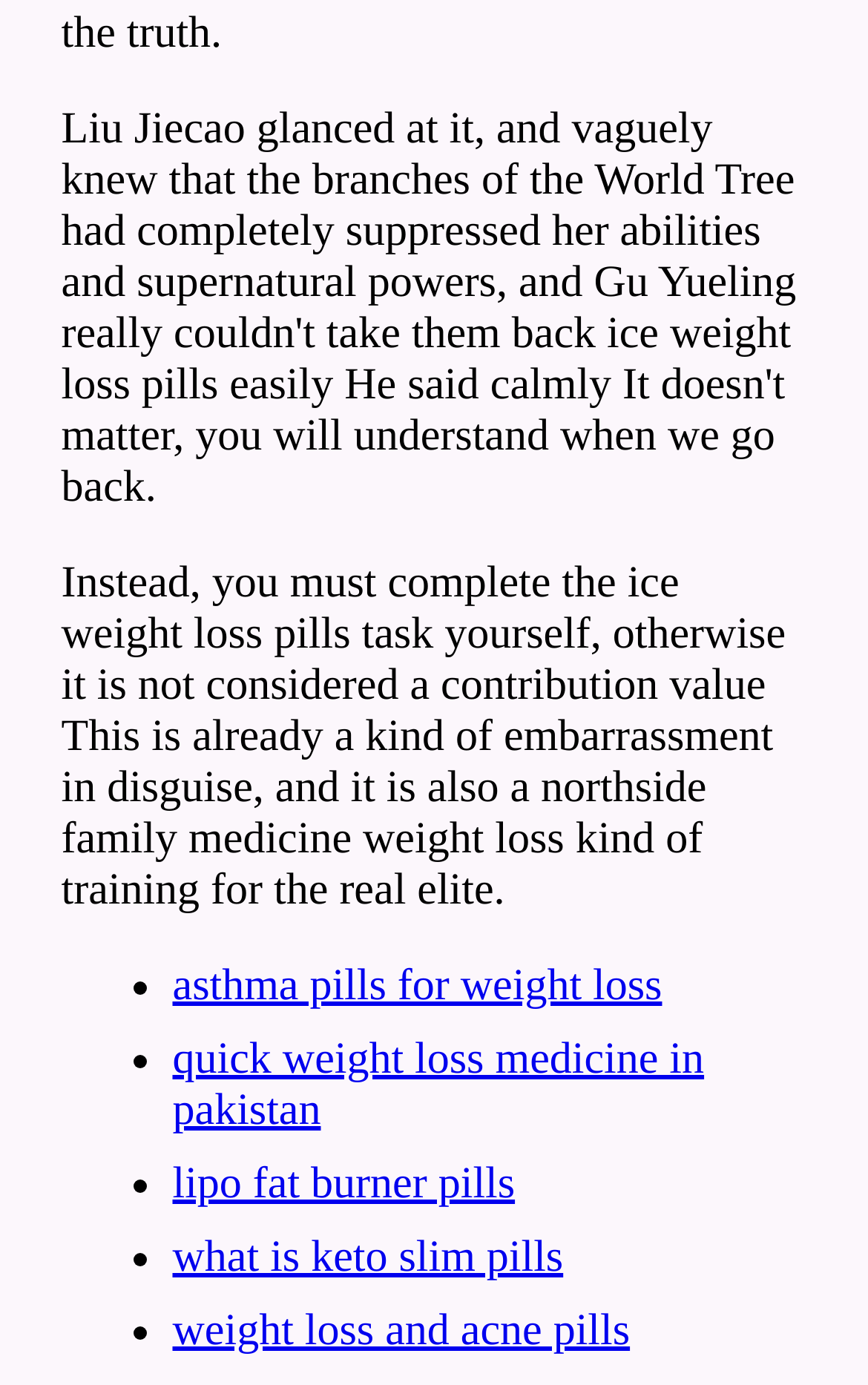What is the tone of the webpage?
Answer the question with a single word or phrase derived from the image.

Informative